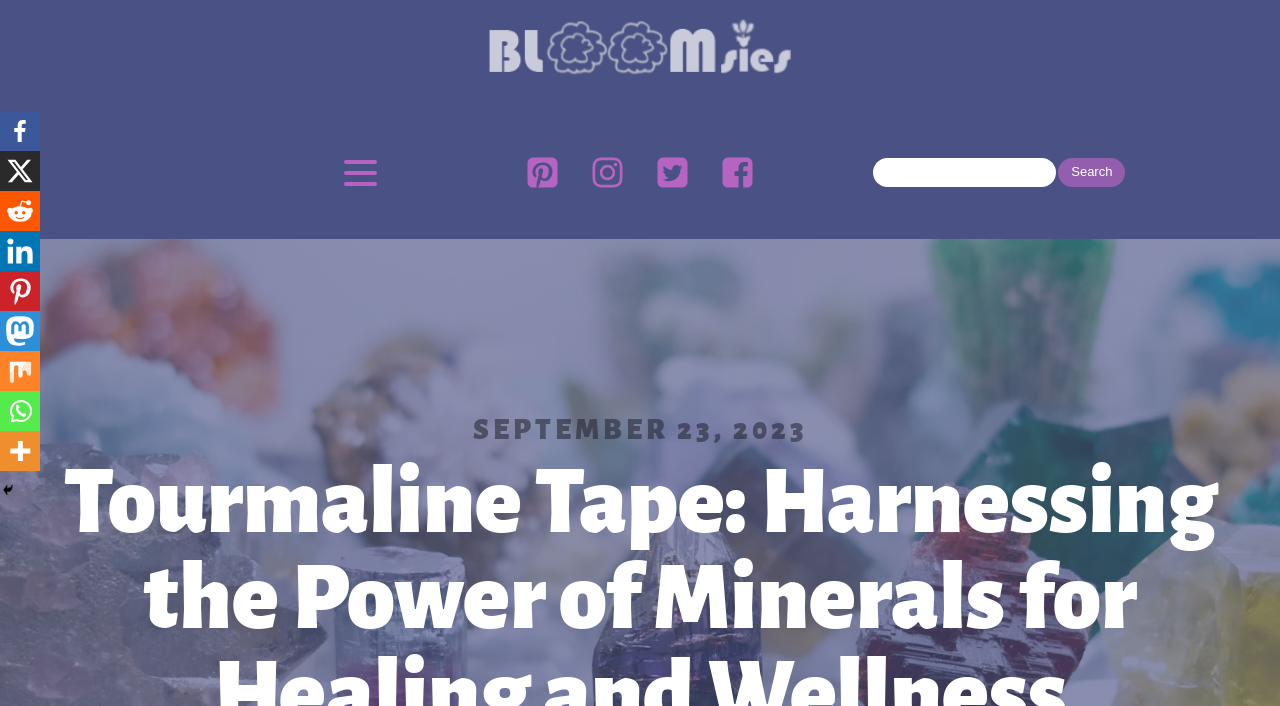Create an in-depth description of the webpage, covering main sections.

This webpage is about Tourmaline Tape, which harnesses the power of minerals for healing and wellness. At the top, there are four social media links, including Pinterest, Instagram, Twitter, and Facebook, each represented by a square icon. These links are aligned horizontally and positioned near the top of the page.

Below the social media links, there is a search bar with a textbox and a "Search" button. The search bar is located near the top-right corner of the page.

On the left side of the page, there is a vertical list of links to various social media platforms, including Facebook, Reddit, Linkedin, Pinterest, Mastodon, Mix, Whatsapp, and More. Each link has a small icon next to it.

In the middle of the page, there is a date displayed as "SEPTEMBER 23, 2023". 

At the top-left corner, there is a "Hide" button.